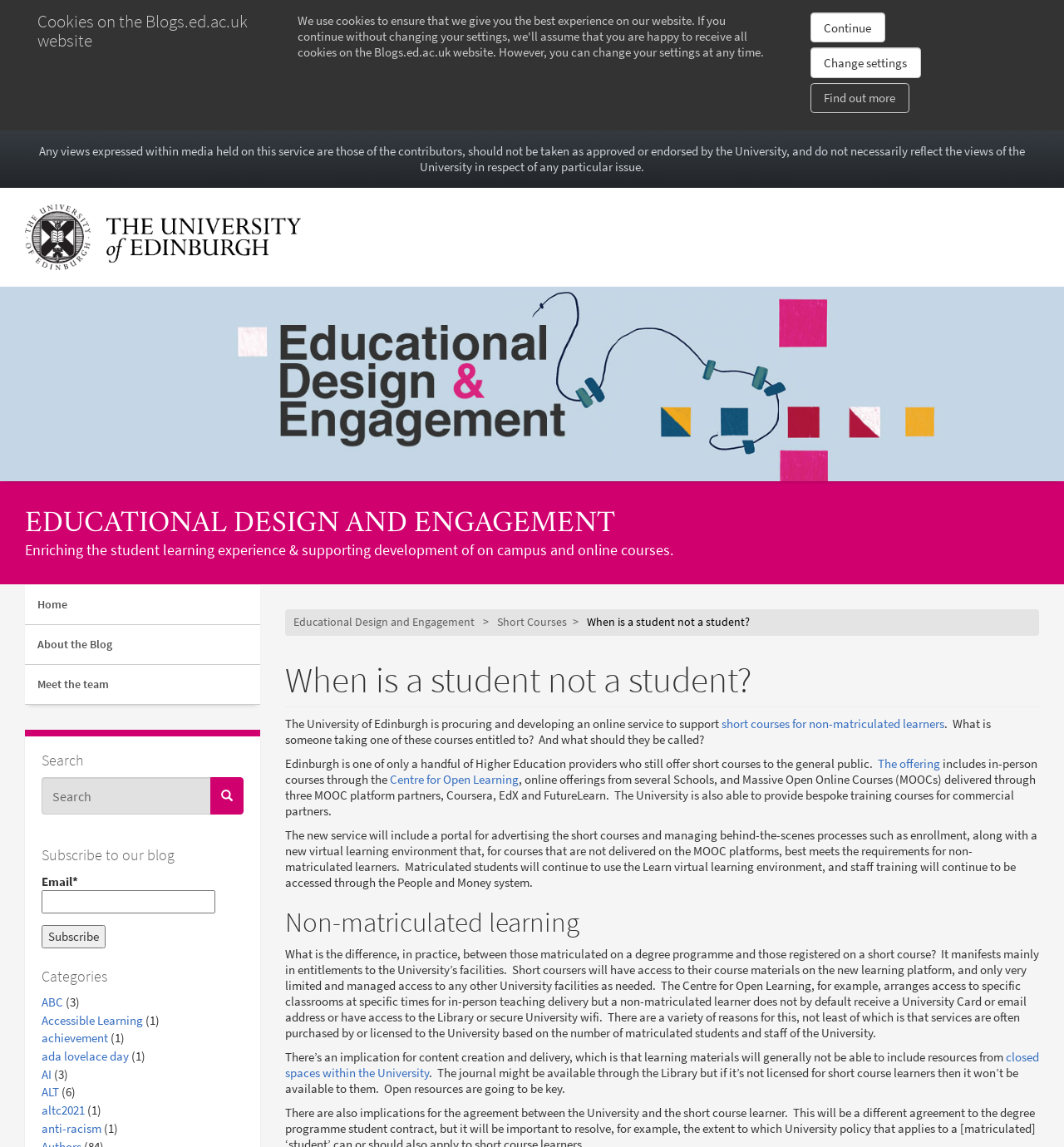Find the bounding box coordinates of the clickable region needed to perform the following instruction: "view coaching courses". The coordinates should be provided as four float numbers between 0 and 1, i.e., [left, top, right, bottom].

None